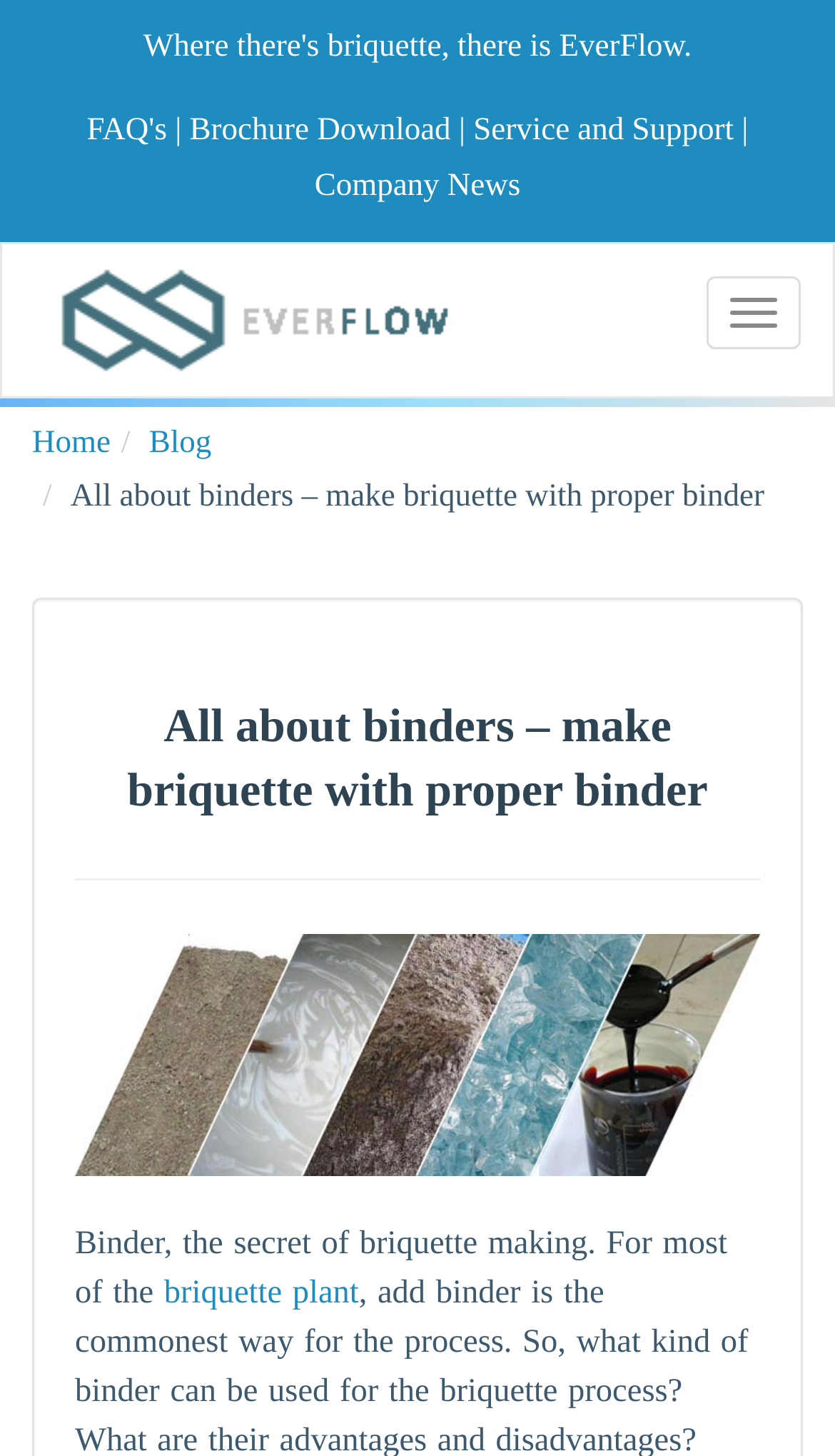Respond with a single word or phrase to the following question:
How many images are there on the page?

2